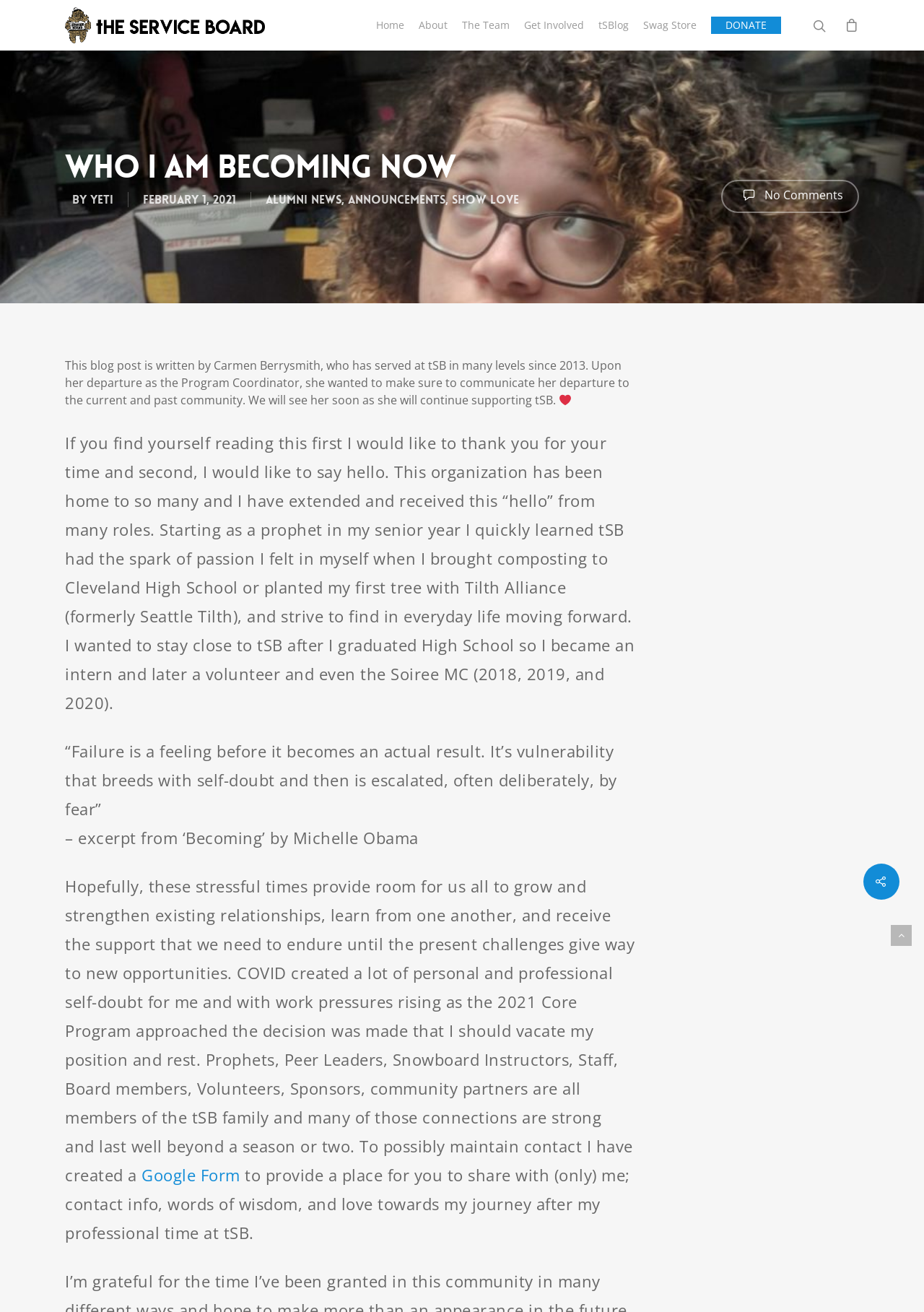Illustrate the webpage's structure and main components comprehensively.

This webpage is a blog post titled "Who I Am Becoming Now" on the Service Board (tSB) website. At the top, there is a logo of the Service Board, accompanied by a link to the website's homepage. A navigation menu follows, consisting of links to various sections, including "Home", "About", "The Team", "Get Involved", "tSBlog", "Swag Store", and "DONATE". 

Below the navigation menu, the blog post's title "Who I Am Becoming Now" is displayed prominently. The author, Carmen Berrysmith, is credited, along with the date of publication, February 1, 2021. There are also links to categories, such as "Alumni News", "Announcements", and "Show Love". 

The main content of the blog post is a farewell message from Carmen Berrysmith, who has served at tSB in various capacities since 2013. She expresses her gratitude to the community and shares her experiences with the organization. The text is divided into paragraphs, with a heart symbol (❤) inserted between them. 

There are several quotes and excerpts throughout the text, including one from Michelle Obama's book "Becoming". The blog post concludes with an invitation to stay in touch, and a link to a Google Form where readers can share their contact information, words of wisdom, and love. 

On the right side of the page, there is a link to an empty cart, indicating an e-commerce feature. Additionally, there are social media links and a "No Comments" indicator at the bottom of the page.